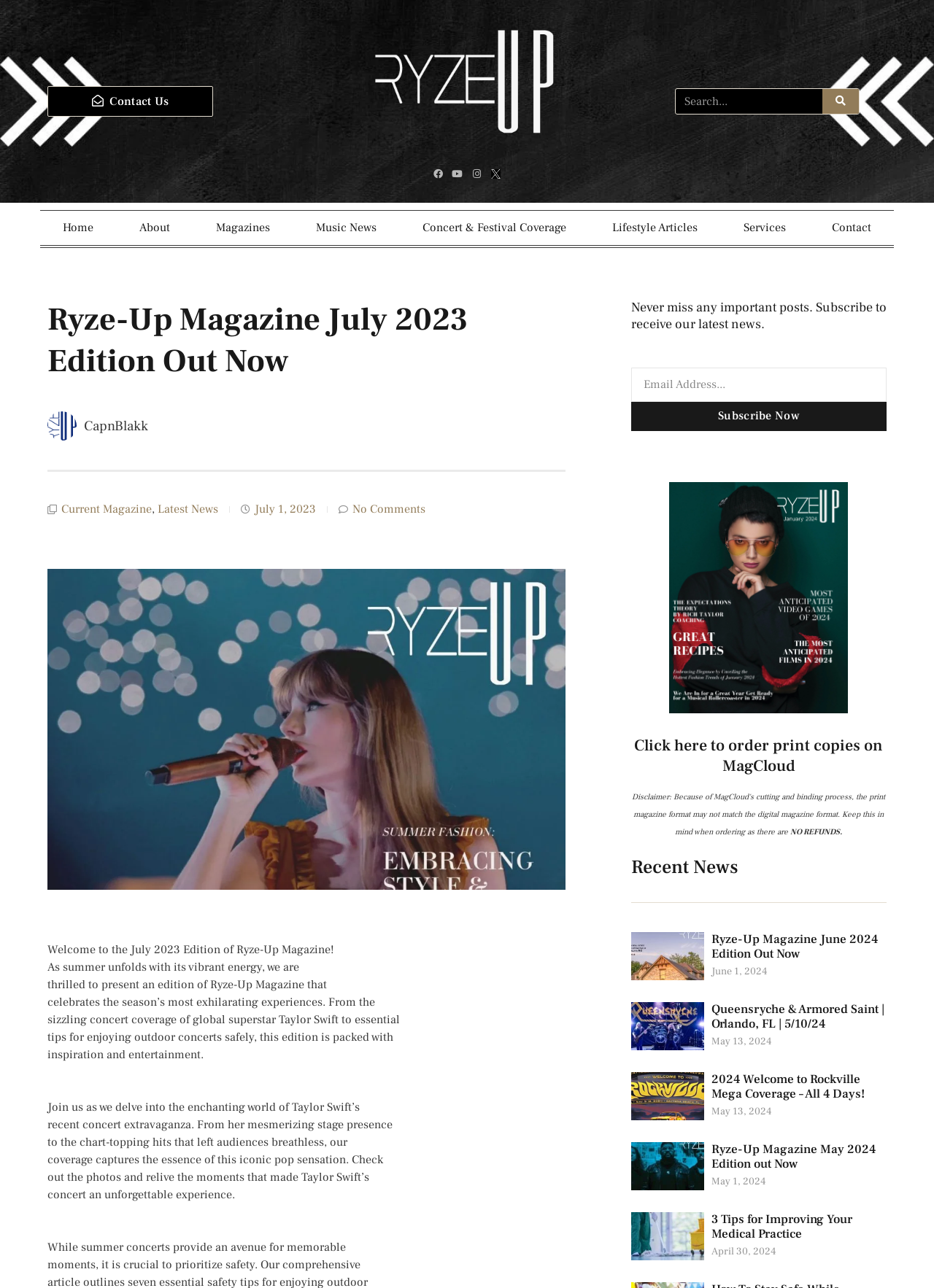Indicate the bounding box coordinates of the clickable region to achieve the following instruction: "Order print copies on MagCloud."

[0.679, 0.571, 0.946, 0.603]